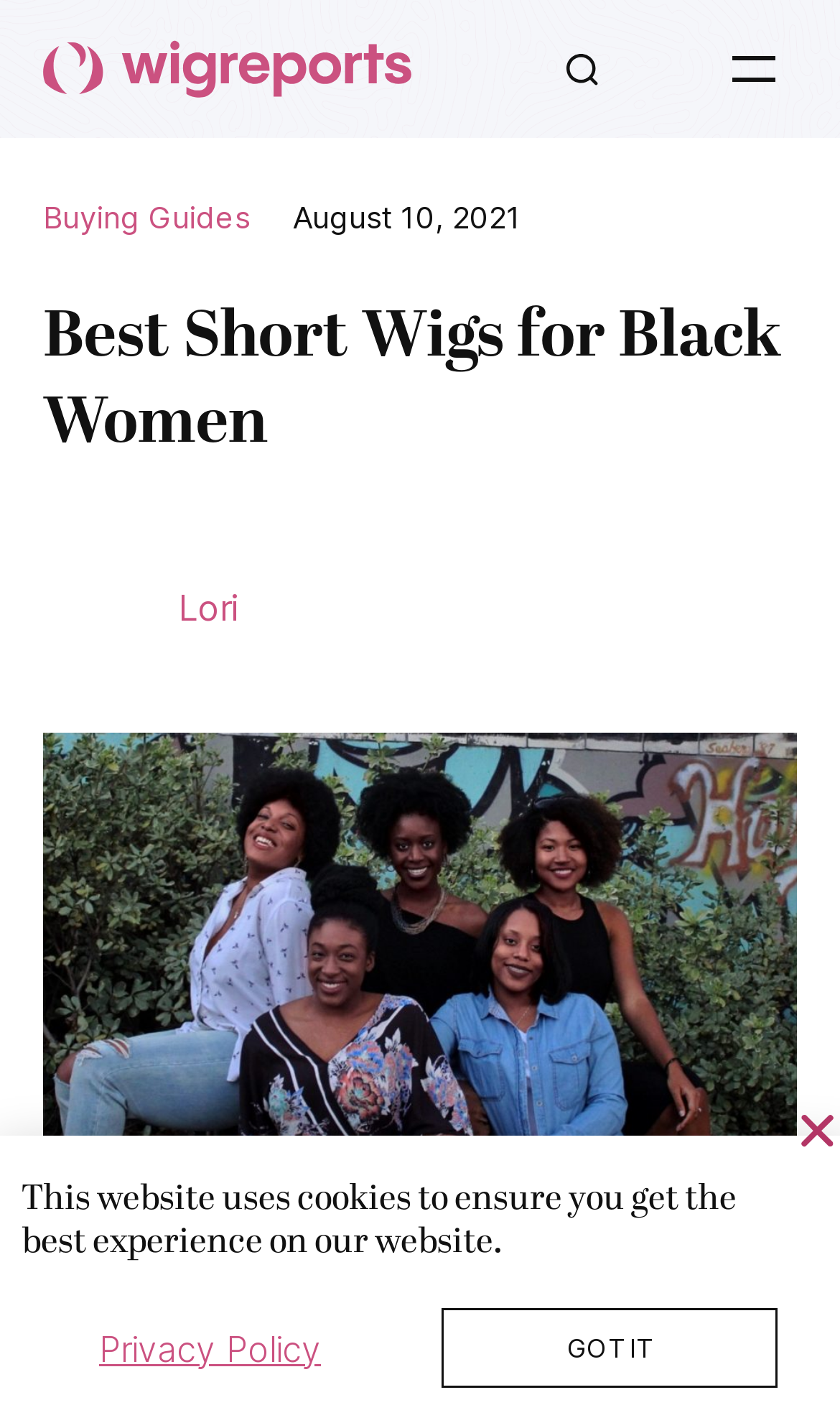Provide the bounding box coordinates for the area that should be clicked to complete the instruction: "Click on the WigReport link".

[0.051, 0.026, 0.538, 0.071]